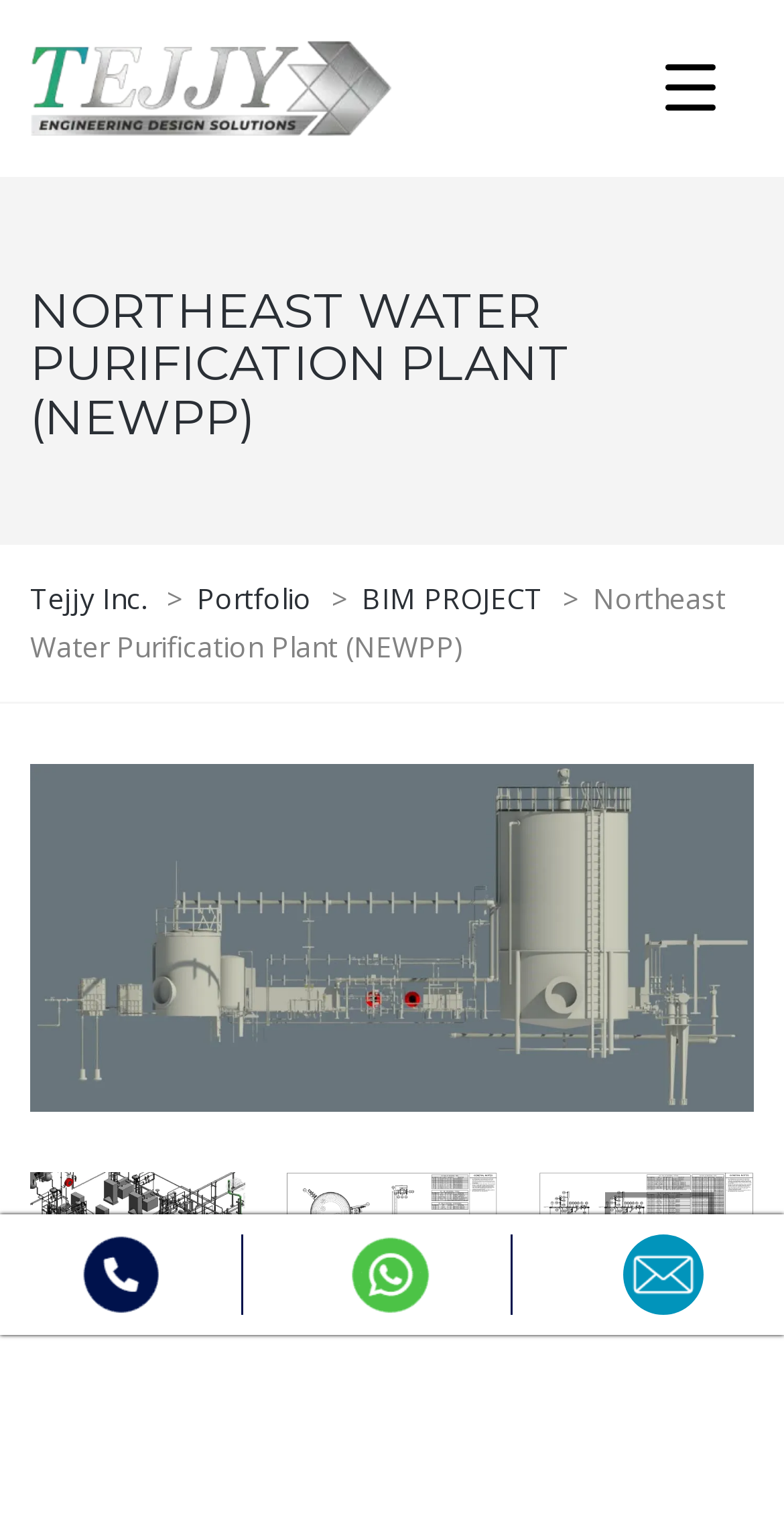Identify the bounding box coordinates for the element that needs to be clicked to fulfill this instruction: "Open the menu". Provide the coordinates in the format of four float numbers between 0 and 1: [left, top, right, bottom].

[0.809, 0.02, 0.95, 0.092]